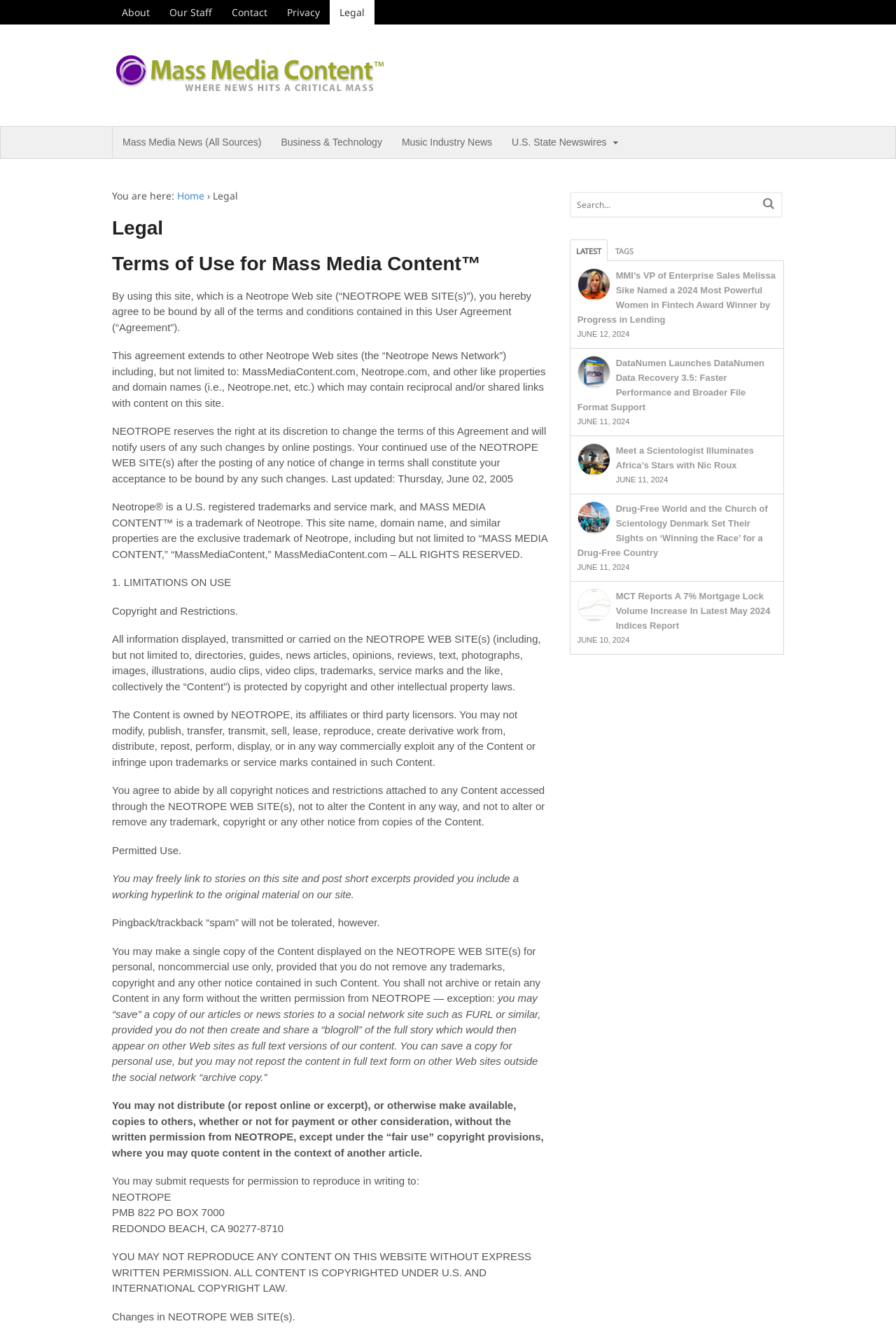Can you find the bounding box coordinates for the element to click on to achieve the instruction: "Click the 'LATEST' link"?

[0.636, 0.18, 0.678, 0.196]